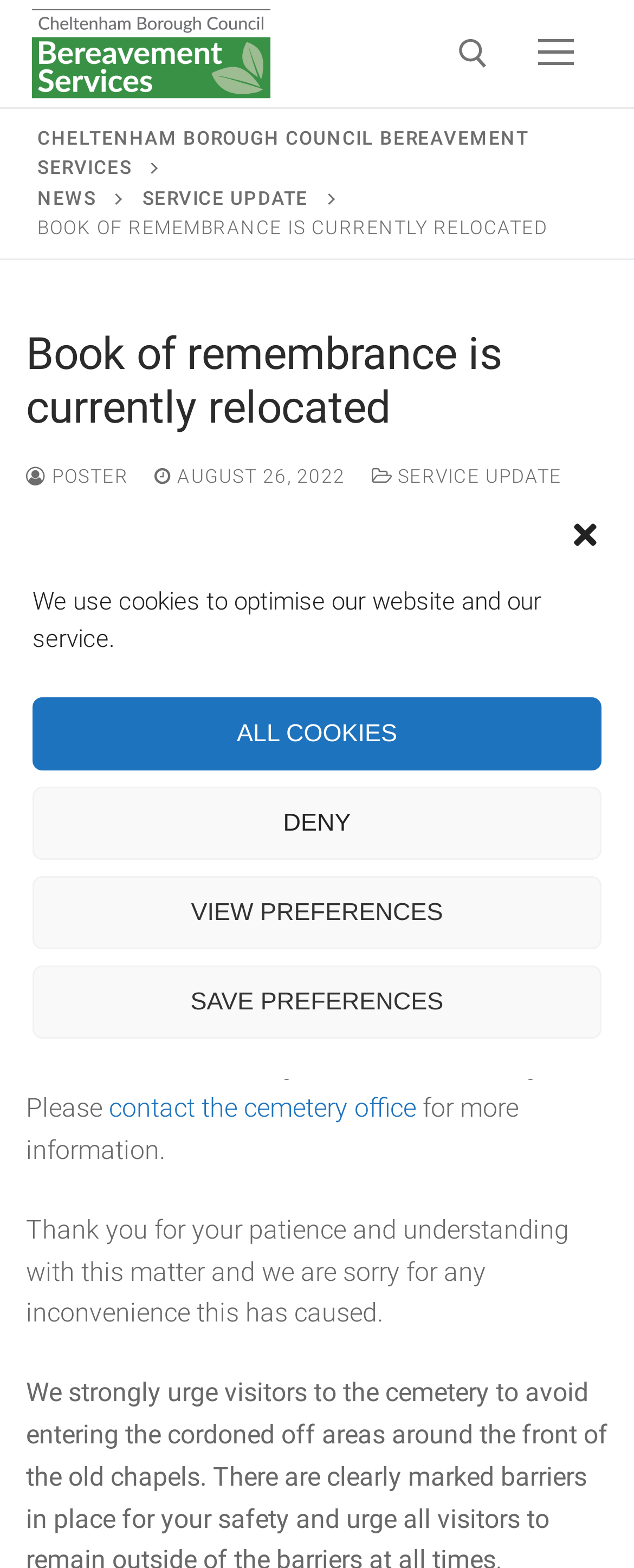Could you specify the bounding box coordinates for the clickable section to complete the following instruction: "Contact the cemetery office"?

[0.172, 0.697, 0.656, 0.717]